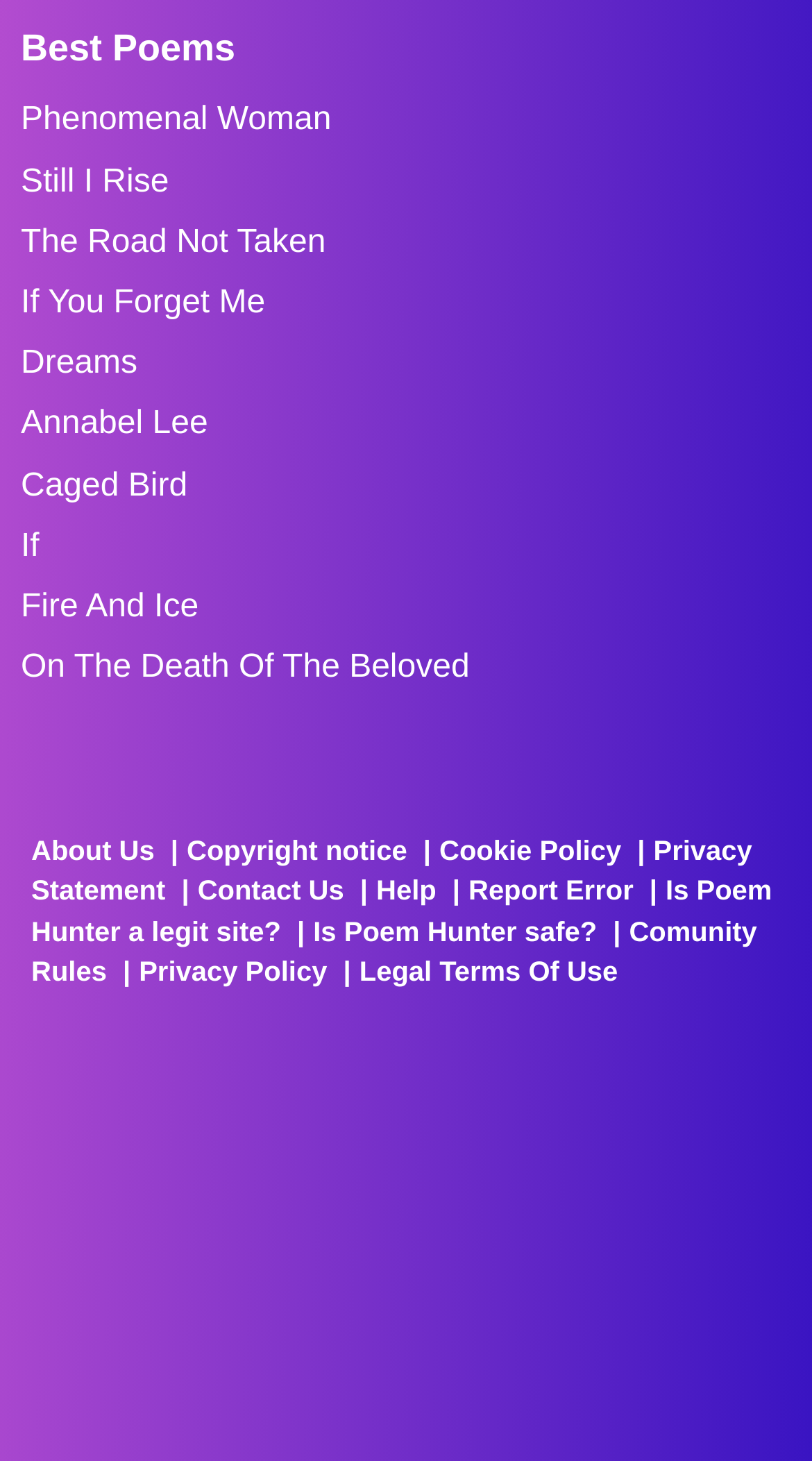Determine the bounding box coordinates of the clickable element necessary to fulfill the instruction: "Open the 'Phenomenal Woman' poem". Provide the coordinates as four float numbers within the 0 to 1 range, i.e., [left, top, right, bottom].

[0.026, 0.069, 0.974, 0.096]